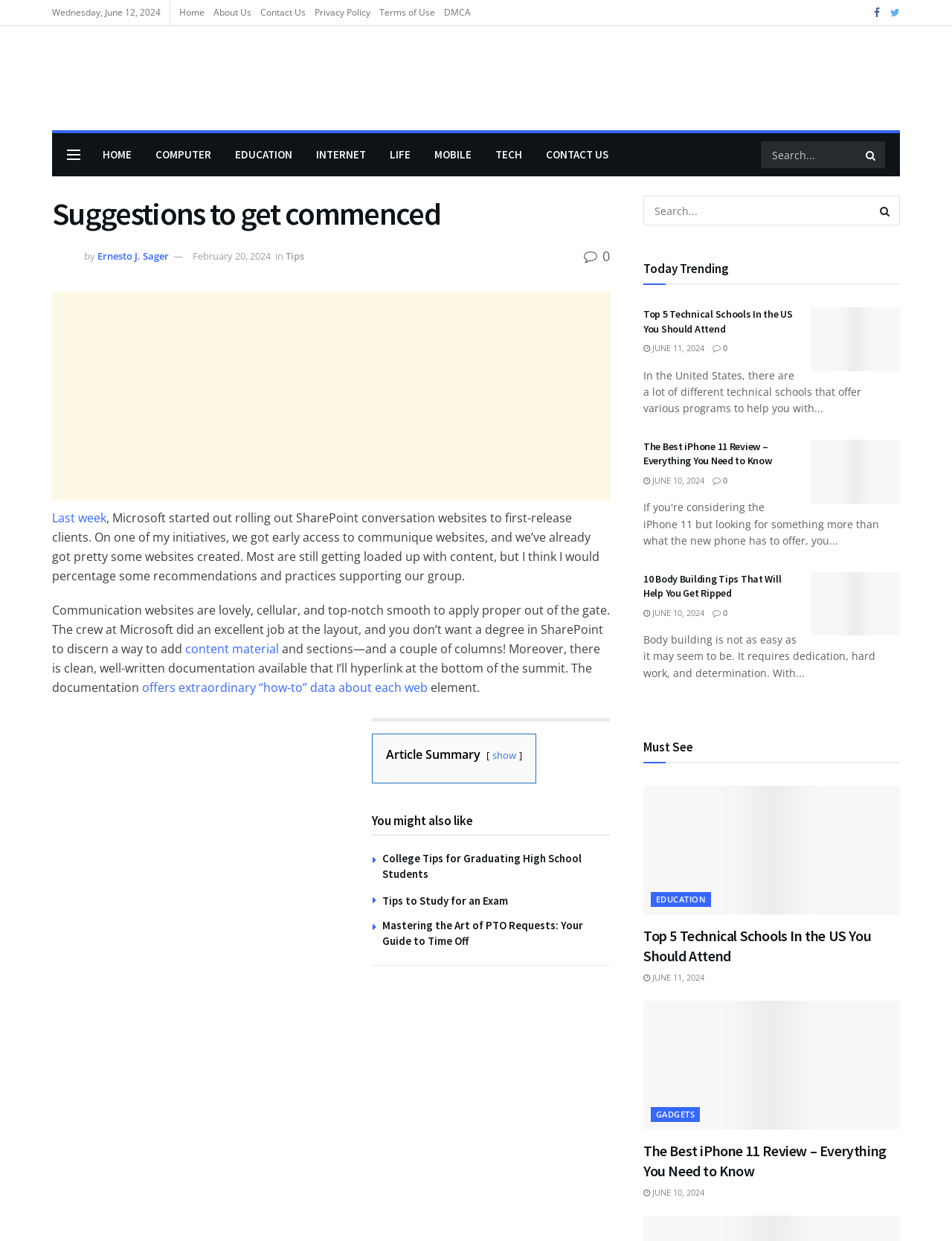Pinpoint the bounding box coordinates of the area that must be clicked to complete this instruction: "Click on the 'Home' link".

[0.188, 0.0, 0.215, 0.02]